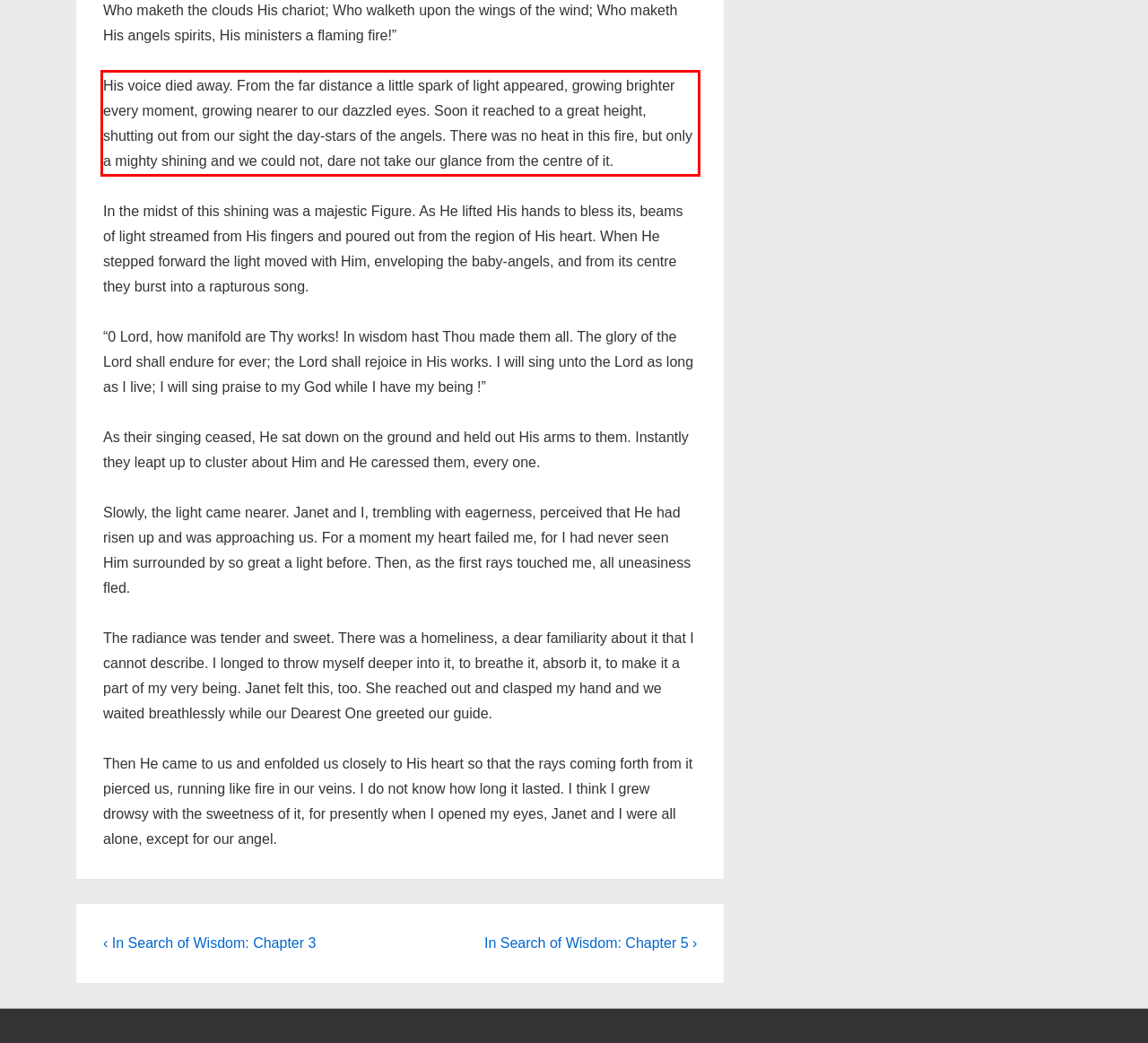View the screenshot of the webpage and identify the UI element surrounded by a red bounding box. Extract the text contained within this red bounding box.

His voice died away. From the far distance a little spark of light appeared, growing brighter every moment, growing nearer to our dazzled eyes. Soon it reached to a great height, shutting out from our sight the day-stars of the angels. There was no heat in this fire, but only a mighty shining and we could not, dare not take our glance from the centre of it.